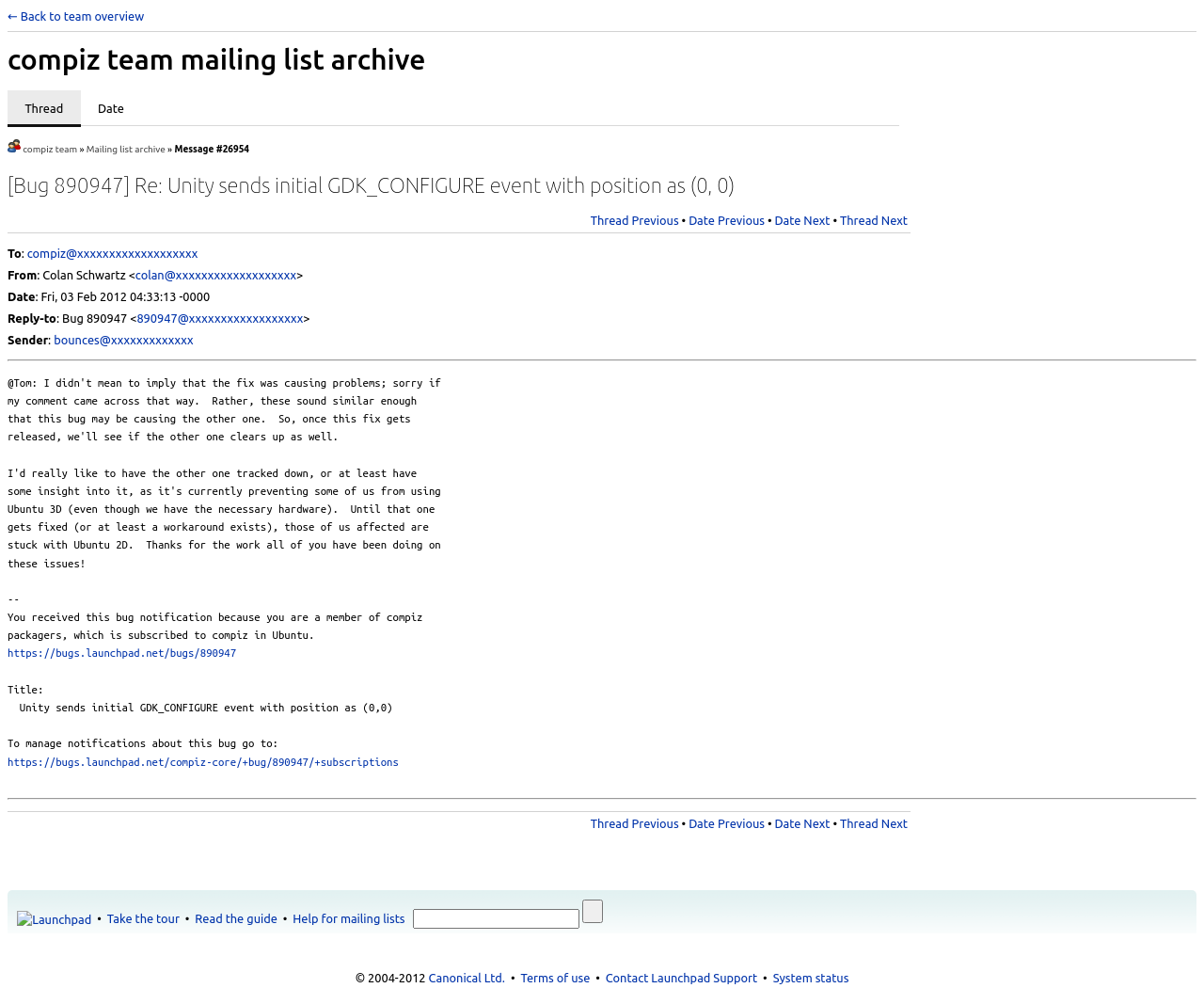Identify the bounding box coordinates of the region I need to click to complete this instruction: "Reply to the message".

[0.49, 0.213, 0.564, 0.226]